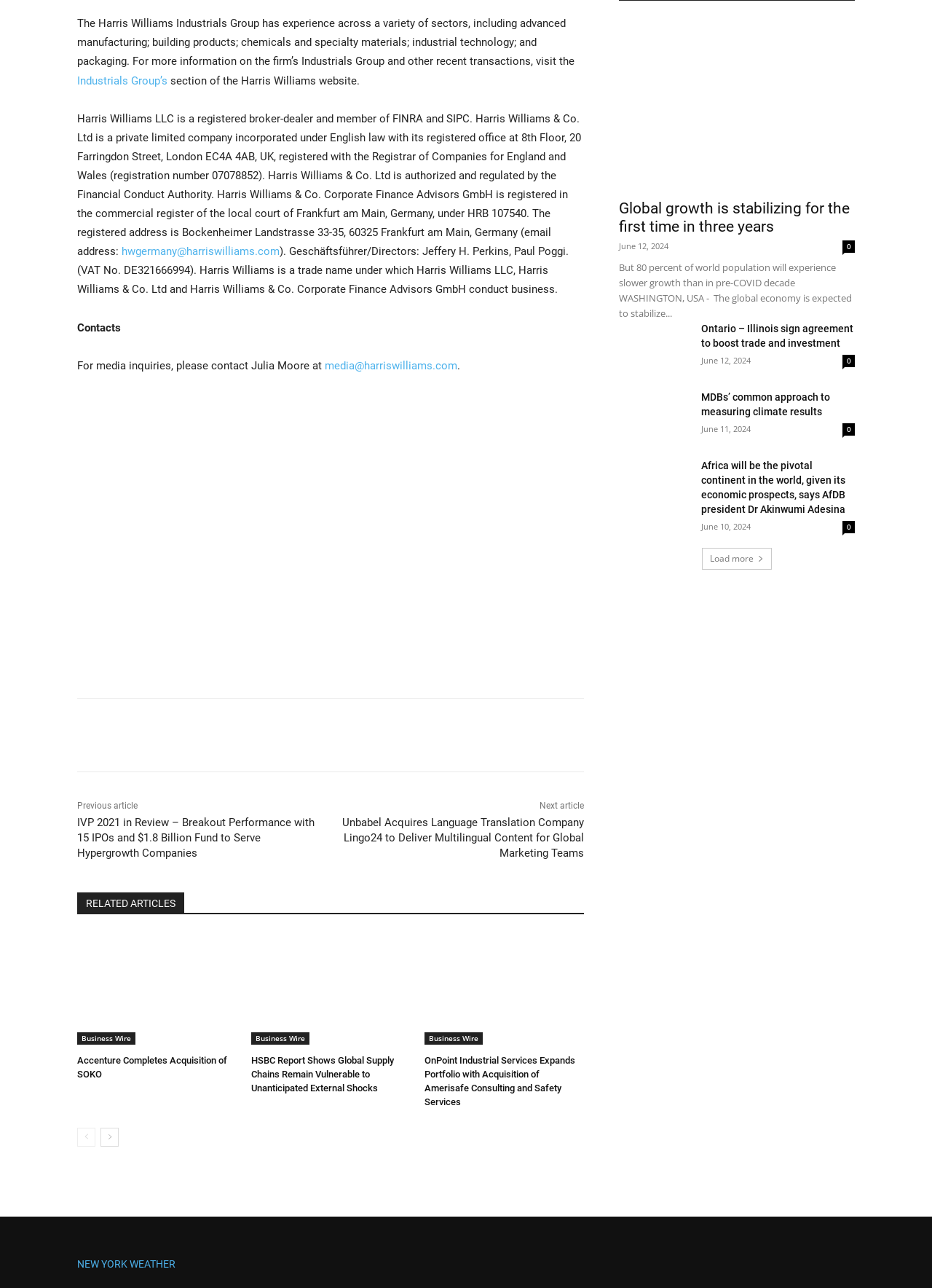What is the name of the company acquired by OnPoint Industrial Services?
Please answer the question with a detailed response using the information from the screenshot.

The name of the company acquired by OnPoint Industrial Services can be found in the 'RELATED ARTICLES' section of the webpage, which states 'OnPoint Industrial Services Expands Portfolio with Acquisition of Amerisafe Consulting and Safety Services'.